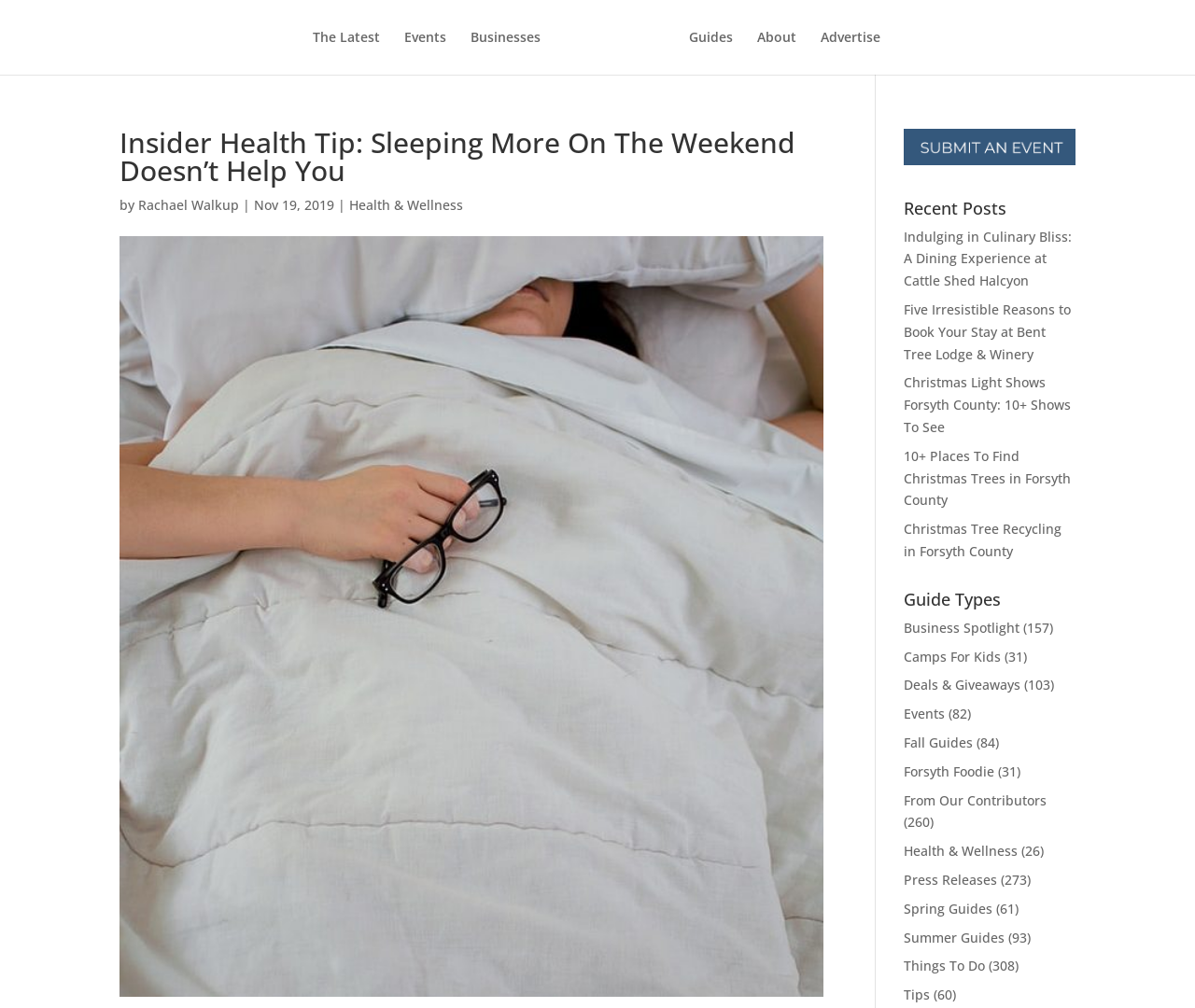Bounding box coordinates must be specified in the format (top-left x, top-left y, bottom-right x, bottom-right y). All values should be floating point numbers between 0 and 1. What are the bounding box coordinates of the UI element described as: About

[0.634, 0.031, 0.666, 0.074]